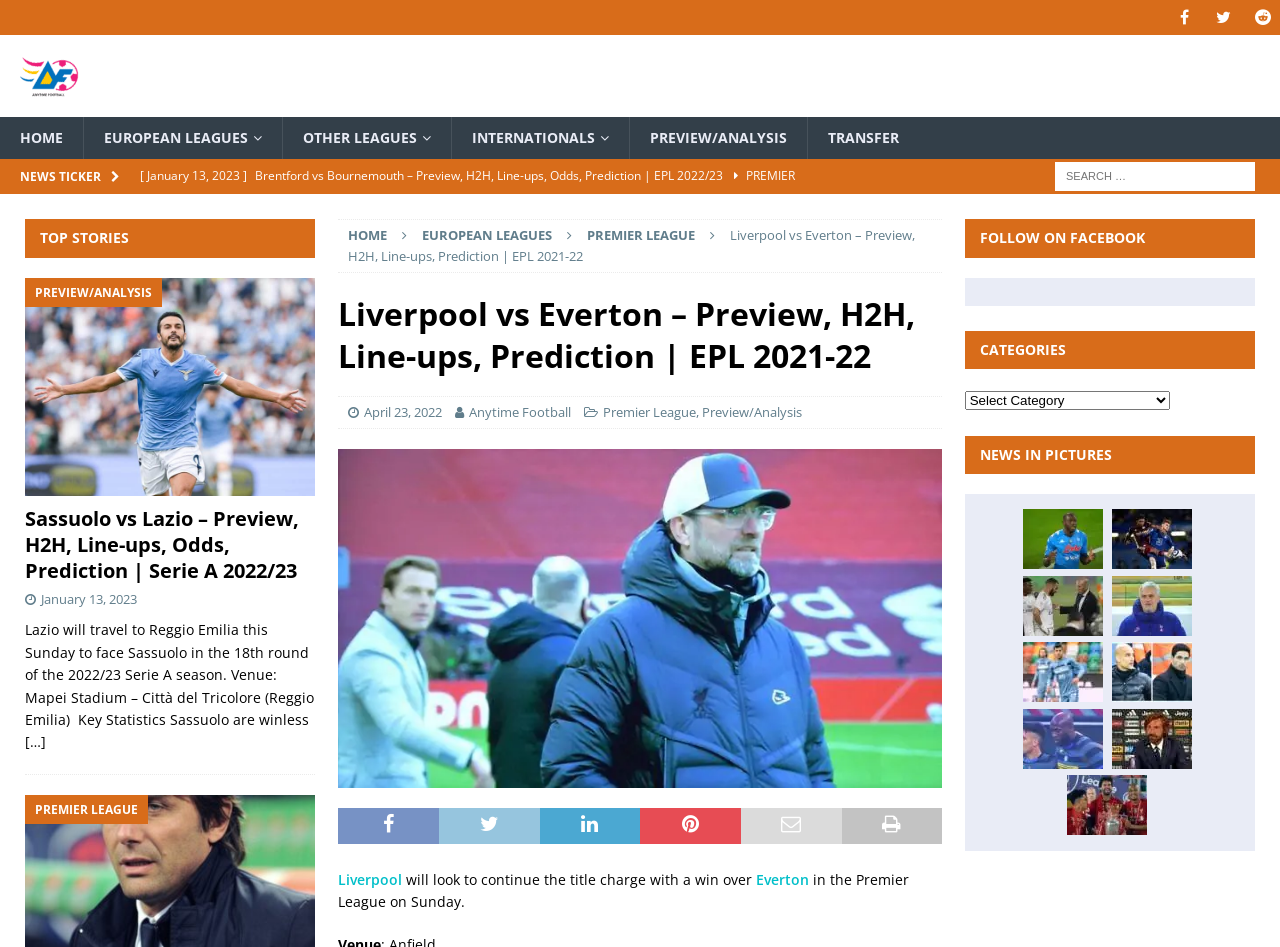Please find the bounding box coordinates (top-left x, top-left y, bottom-right x, bottom-right y) in the screenshot for the UI element described as follows: April 23, 2022

[0.285, 0.426, 0.346, 0.445]